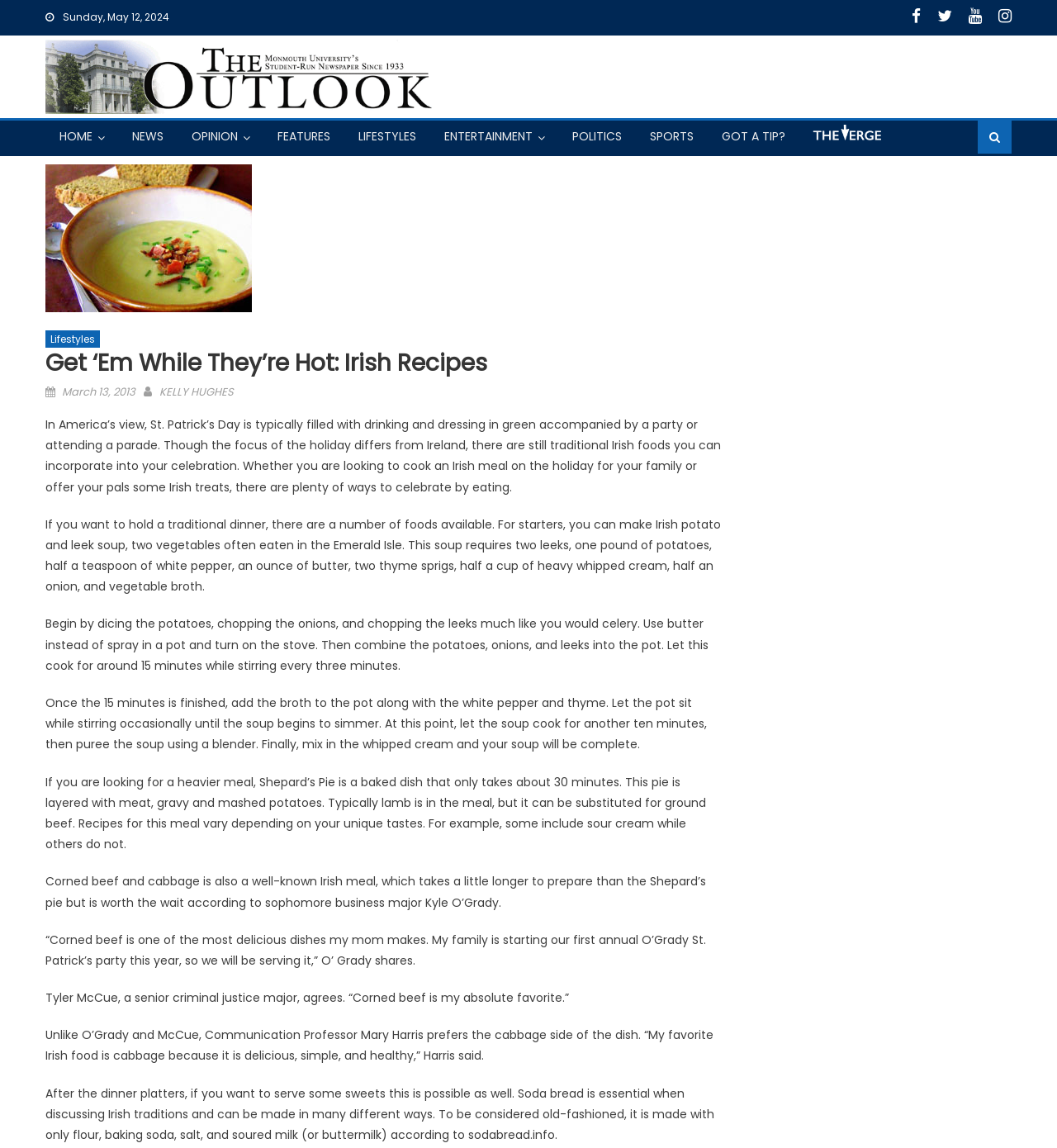Please provide the bounding box coordinates for the UI element as described: "Got a Tip?". The coordinates must be four floats between 0 and 1, represented as [left, top, right, bottom].

[0.671, 0.105, 0.755, 0.132]